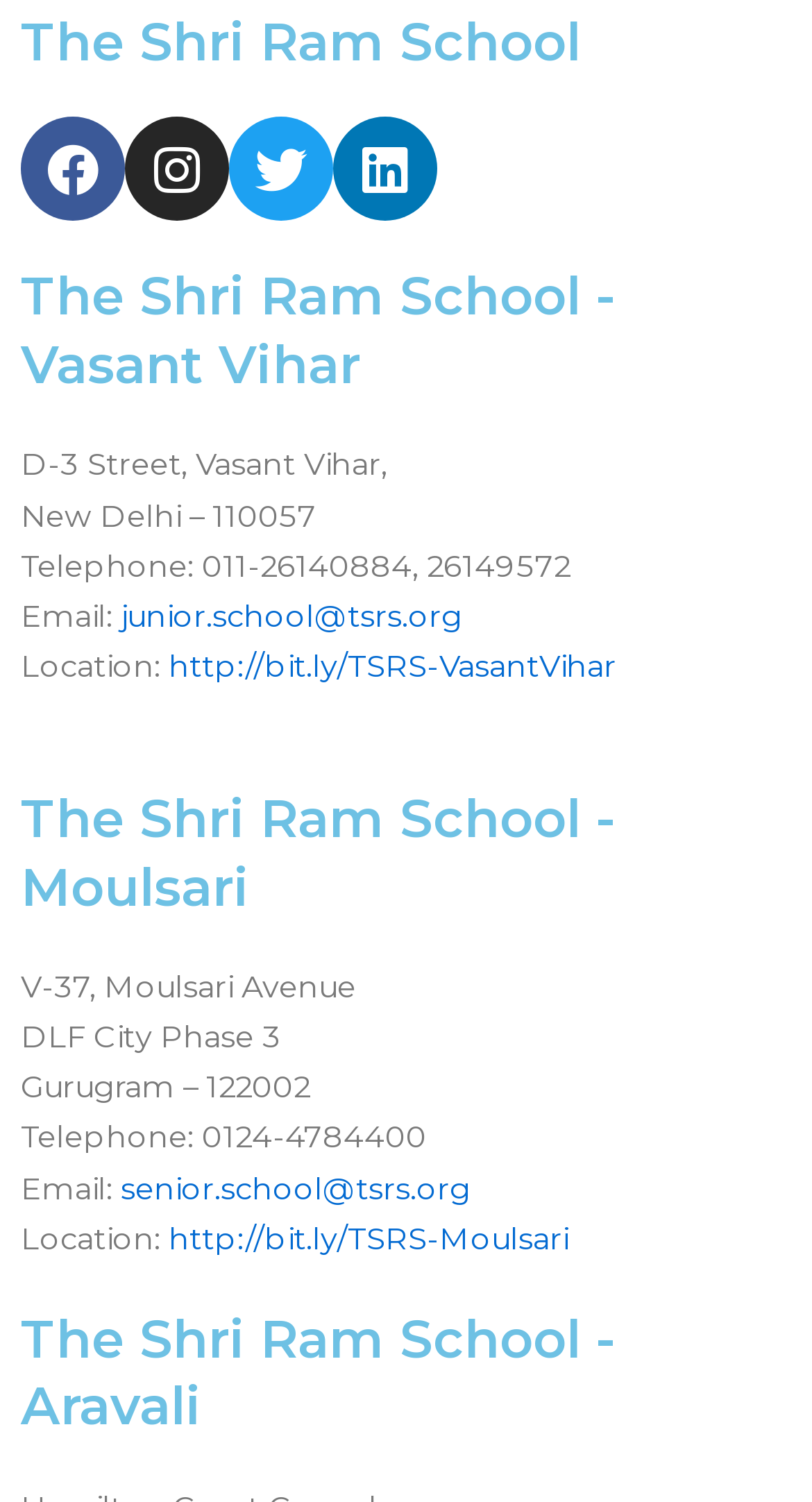What is the location of the Moulsari campus?
Look at the image and respond with a one-word or short phrase answer.

V-37, Moulsari Avenue, DLF City Phase 3, Gurugram – 122002